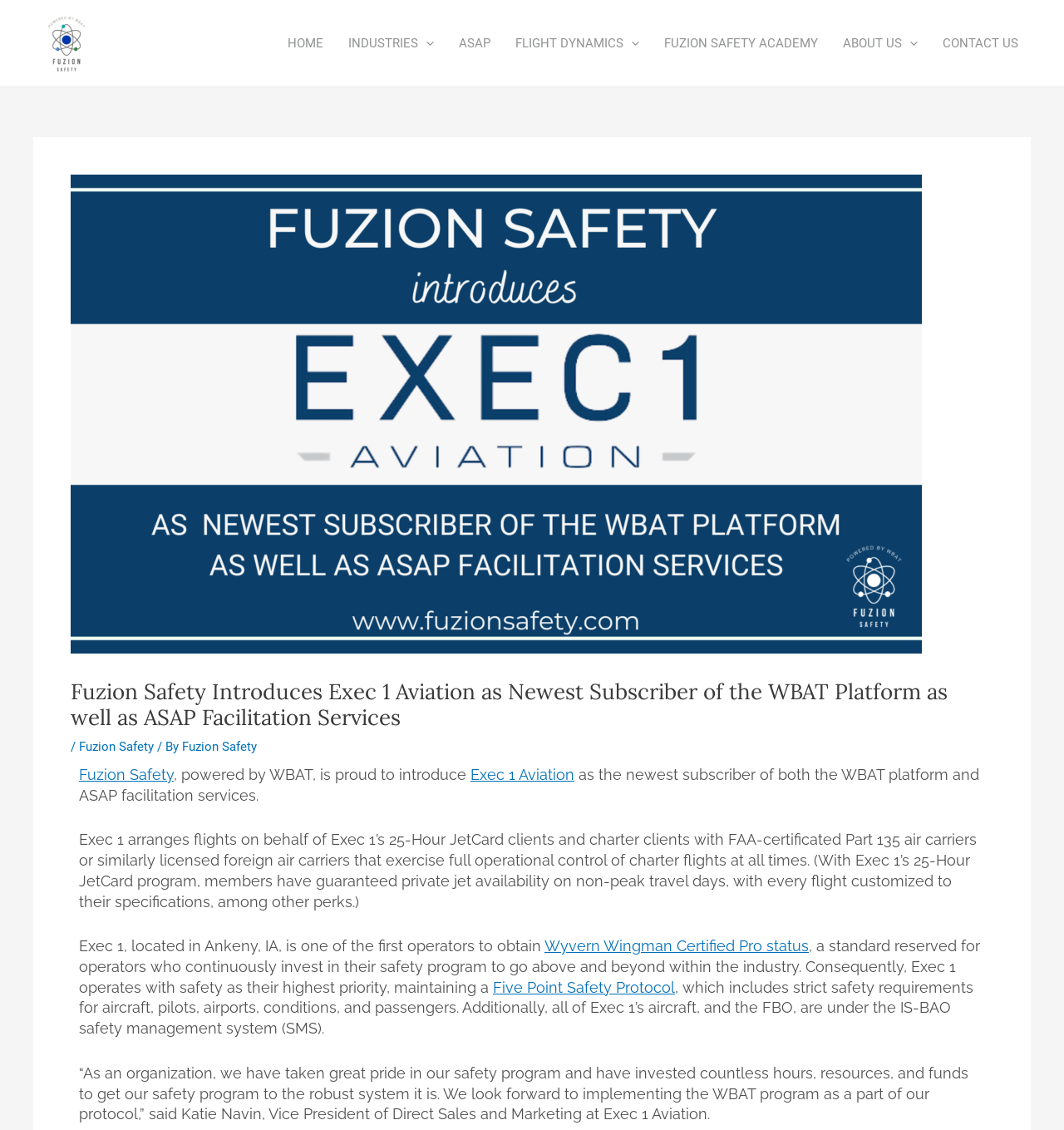What is the location of Exec 1 Aviation?
Relying on the image, give a concise answer in one word or a brief phrase.

Ankeny, IA